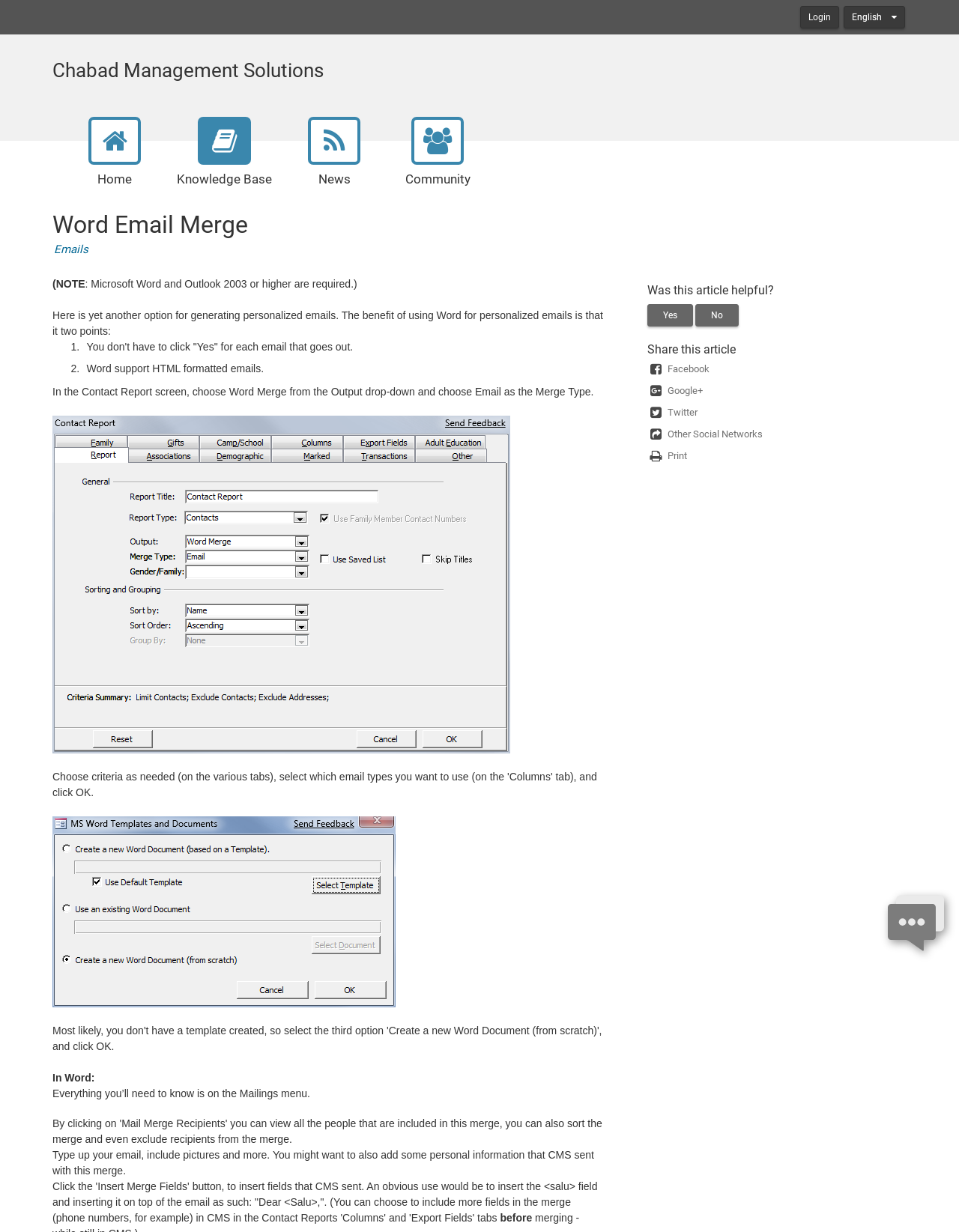Determine the bounding box for the UI element described here: "Login".

[0.834, 0.005, 0.875, 0.023]